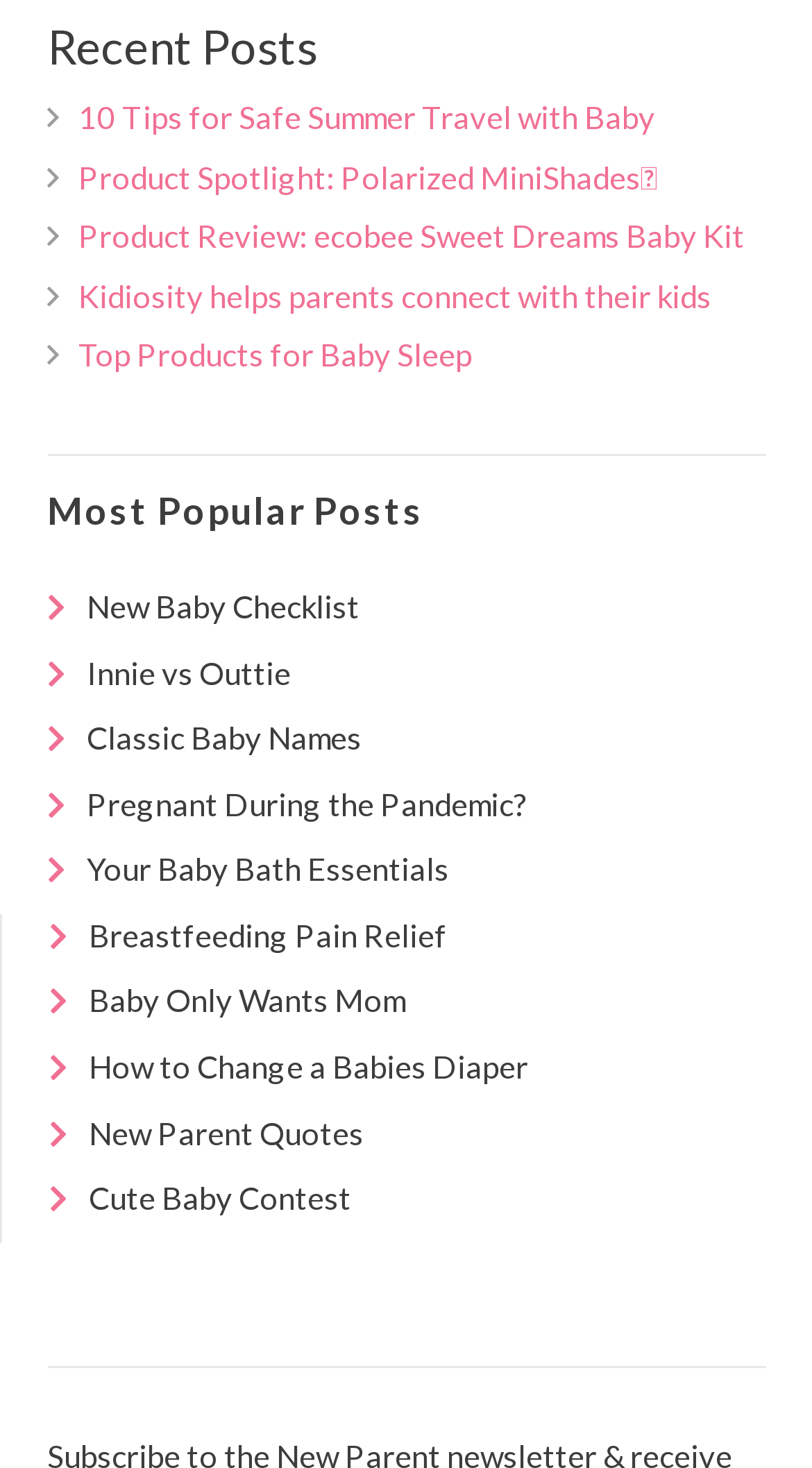Determine the bounding box coordinates of the region that needs to be clicked to achieve the task: "learn about breastfeeding pain relief".

[0.109, 0.624, 0.55, 0.649]